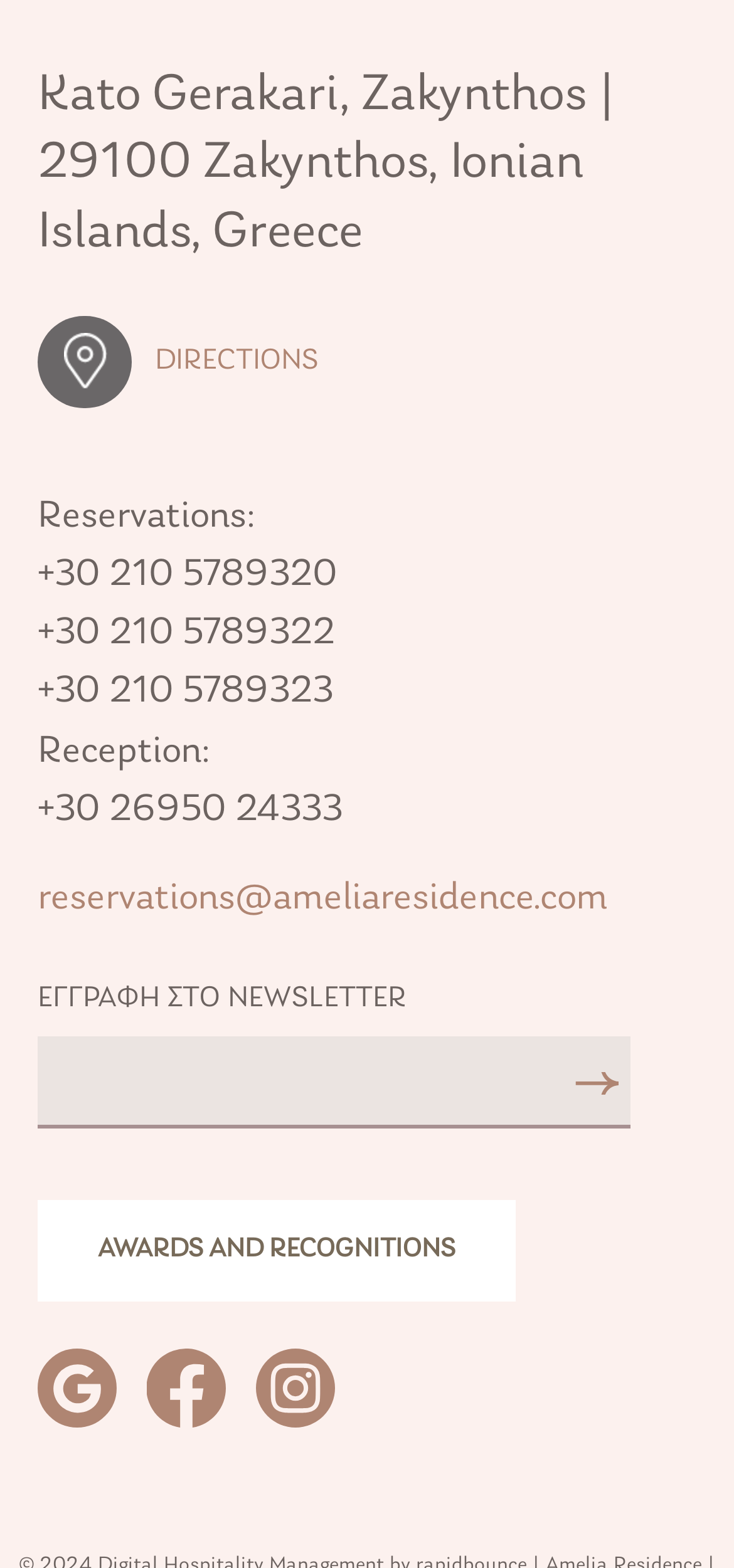Pinpoint the bounding box coordinates of the element you need to click to execute the following instruction: "Click the Pin img DIRECTIONS link". The bounding box should be represented by four float numbers between 0 and 1, in the format [left, top, right, bottom].

[0.051, 0.201, 0.949, 0.261]